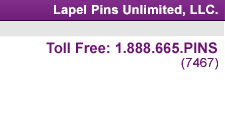What is the toll-free contact number provided on the webpage?
We need a detailed and exhaustive answer to the question. Please elaborate.

The toll-free contact number is provided below the company name, emphasizing customer accessibility and support, and is displayed as 1.888.665.PINS (7467) for easy reference.